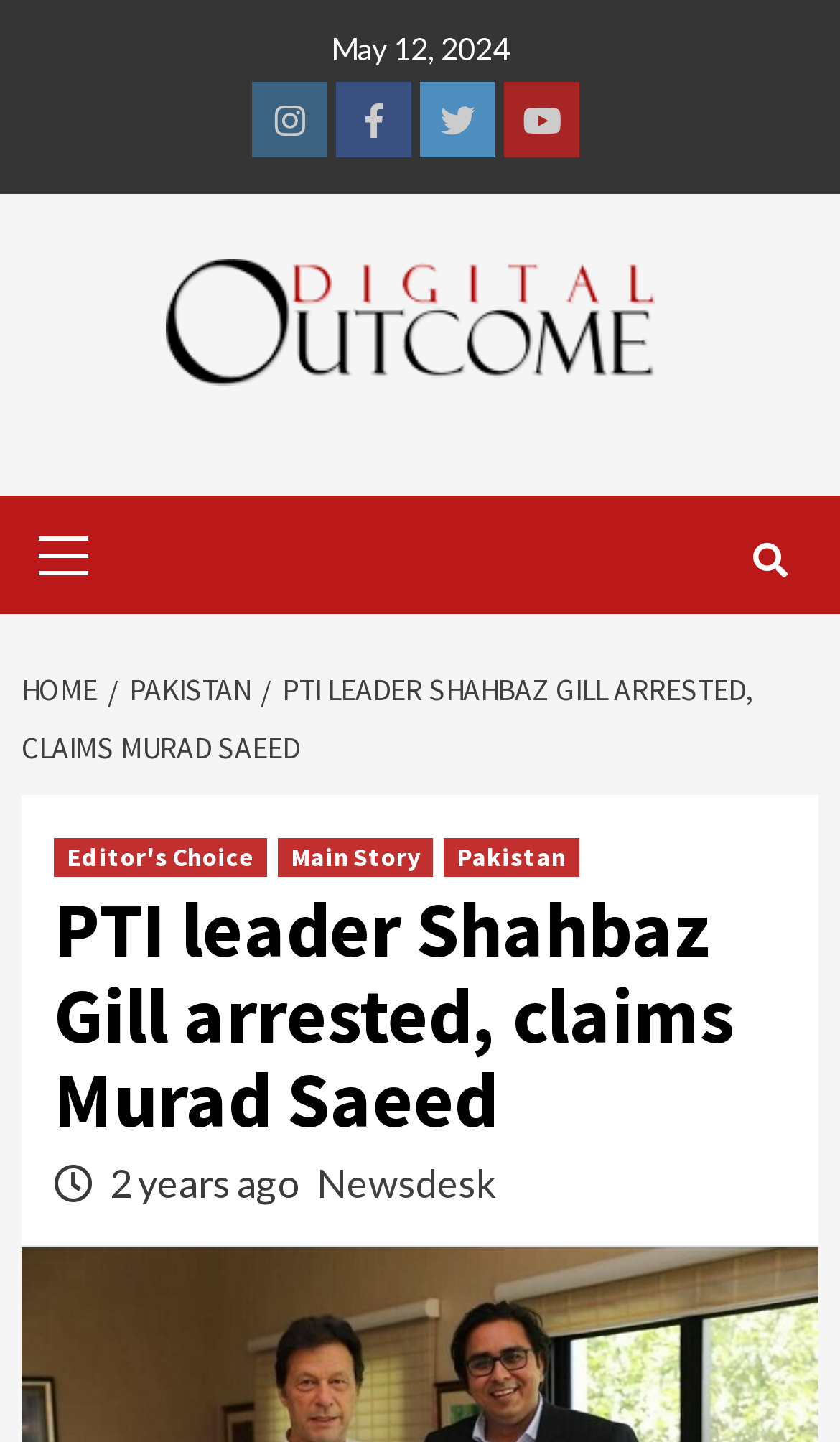Determine the bounding box coordinates for the element that should be clicked to follow this instruction: "Read PTI leader Shahbaz Gill arrested, claims Murad Saeed article". The coordinates should be given as four float numbers between 0 and 1, in the format [left, top, right, bottom].

[0.064, 0.616, 0.936, 0.793]